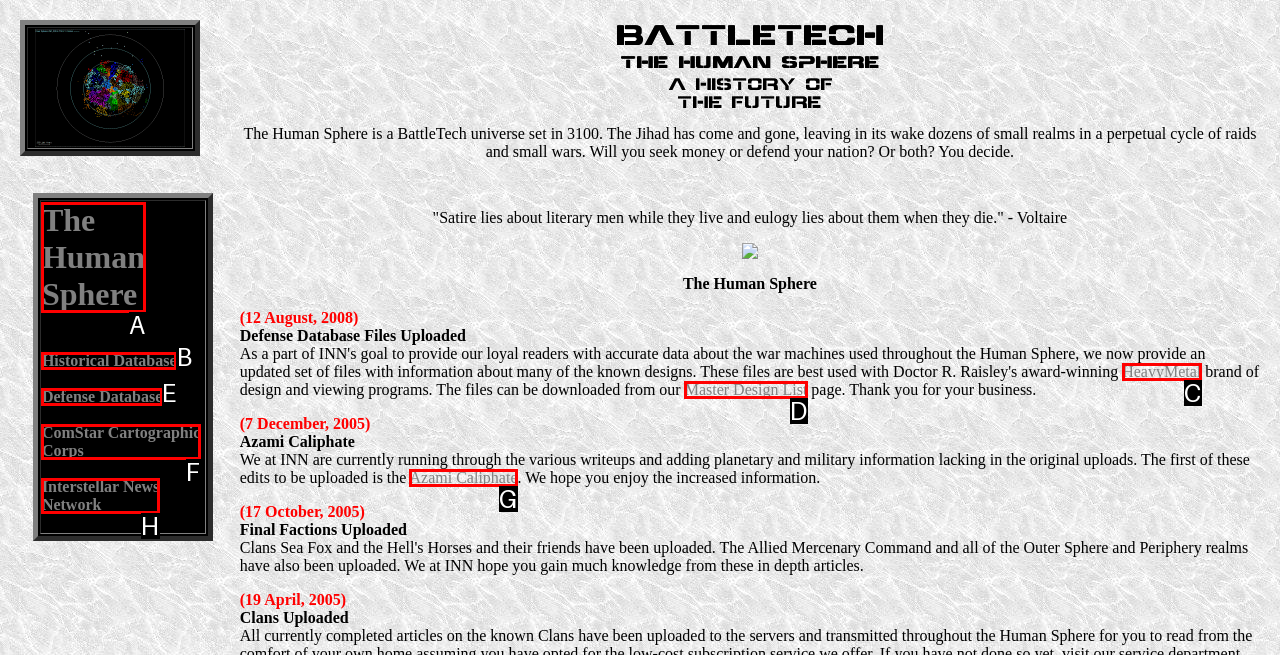Select the HTML element that fits the following description: The Human Sphere
Provide the letter of the matching option.

A